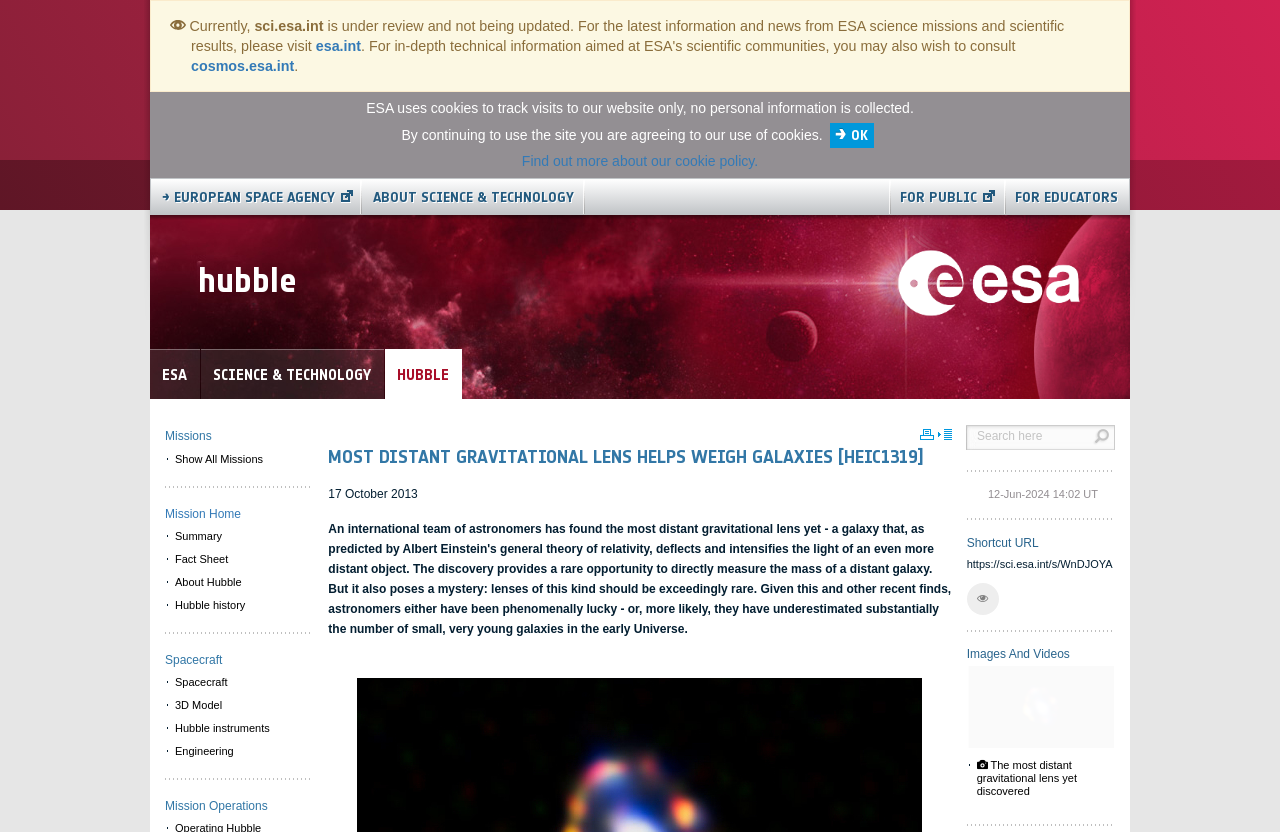Specify the bounding box coordinates for the region that must be clicked to perform the given instruction: "Click on Direction Map".

None